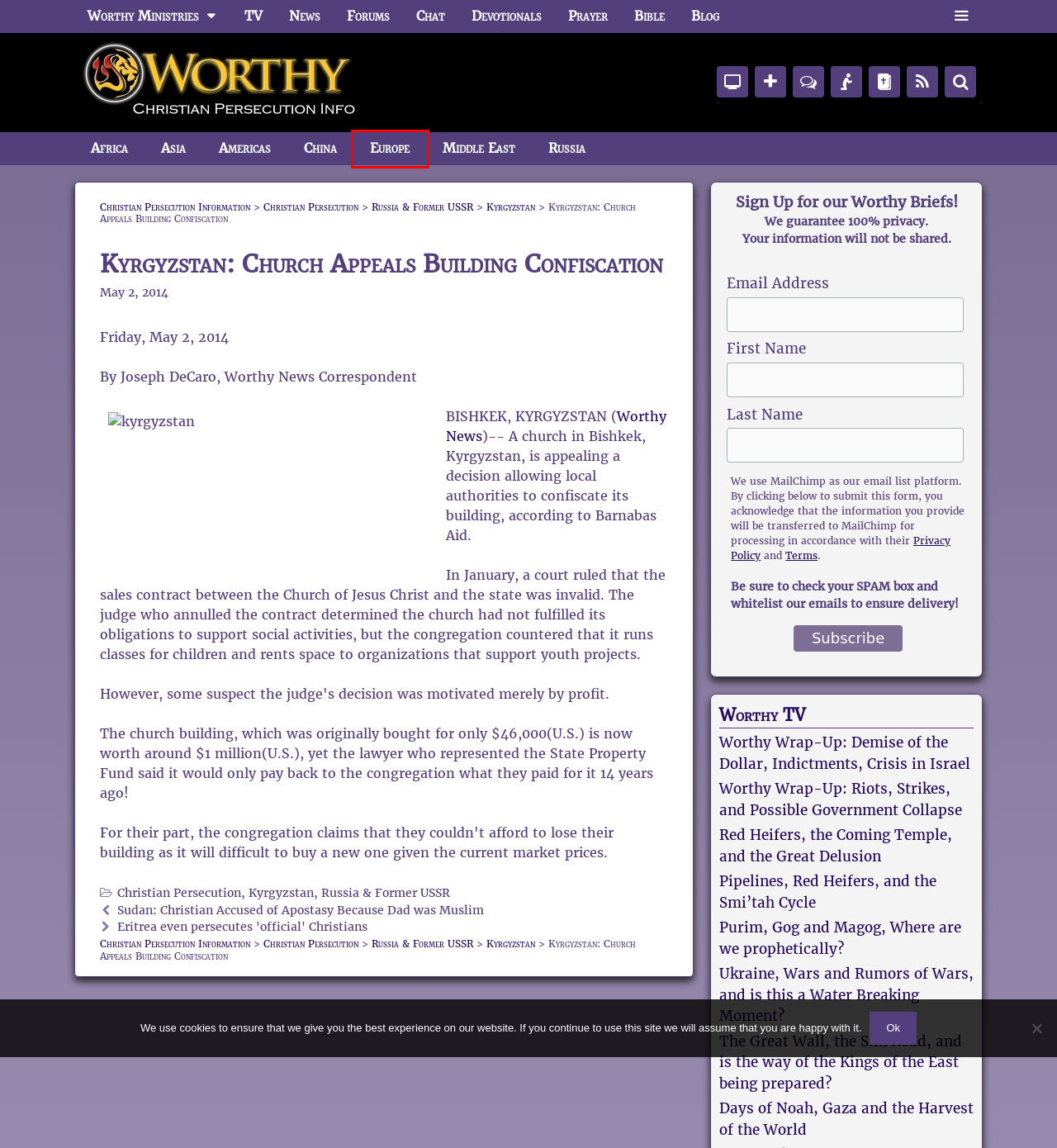You have a screenshot of a webpage with a red rectangle bounding box. Identify the best webpage description that corresponds to the new webpage after clicking the element within the red bounding box. Here are the candidates:
A. Sudan: Christian Accused of Apostasy Because Dad was Muslim - Christian Persecution Information
B. Pipelines, Red Heifers, and the Smi'tah Cycle - Worthy TV
C. Middle East Archives - Christian Persecution Information
D. Christian Persecution - Europe Archives - Christian Persecution Information
E. Ukraine, Wars and Rumors of Wars, and is this a Water Breaking Moment? - Worthy TV
F. Christian Persecution Archives - Christian Persecution Information
G. Worthy Wrap-Up: Demise of the Dollar, Indictments, Crisis in Israel - Worthy TV
H. Russia & Former USSR Archives - Christian Persecution Information

D